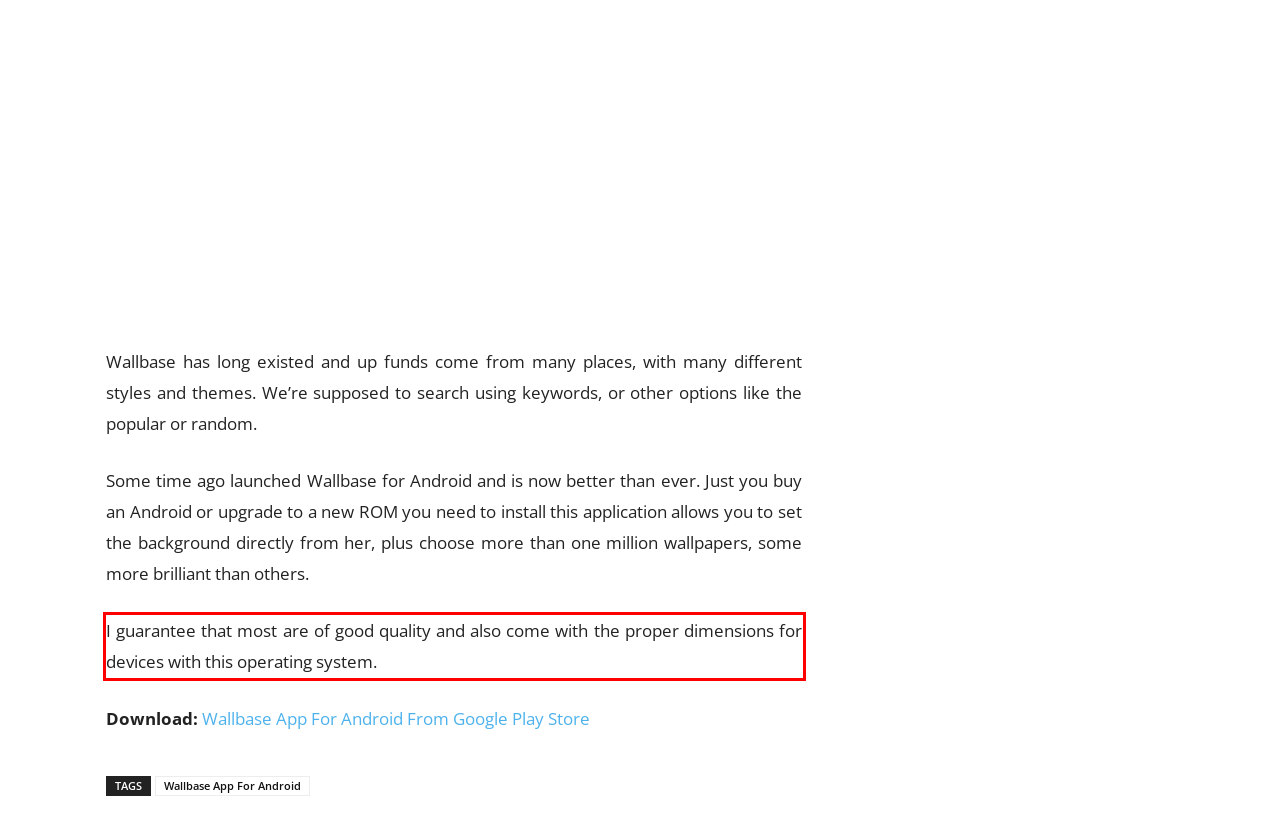Within the provided webpage screenshot, find the red rectangle bounding box and perform OCR to obtain the text content.

I guarantee that most are of good quality and also come with the proper dimensions for devices with this operating system.